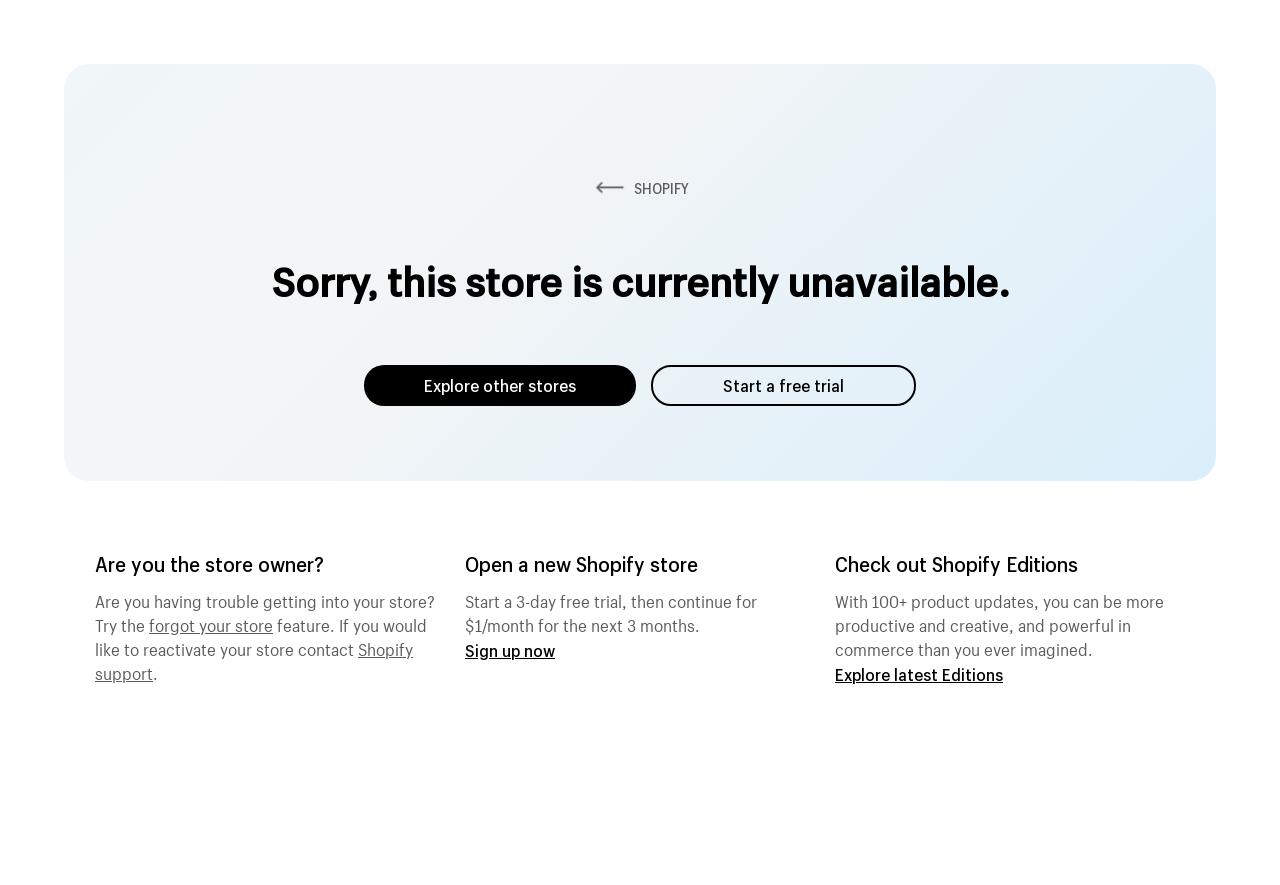Using the provided element description "Explore latest Editions", determine the bounding box coordinates of the UI element.

[0.652, 0.75, 0.784, 0.774]